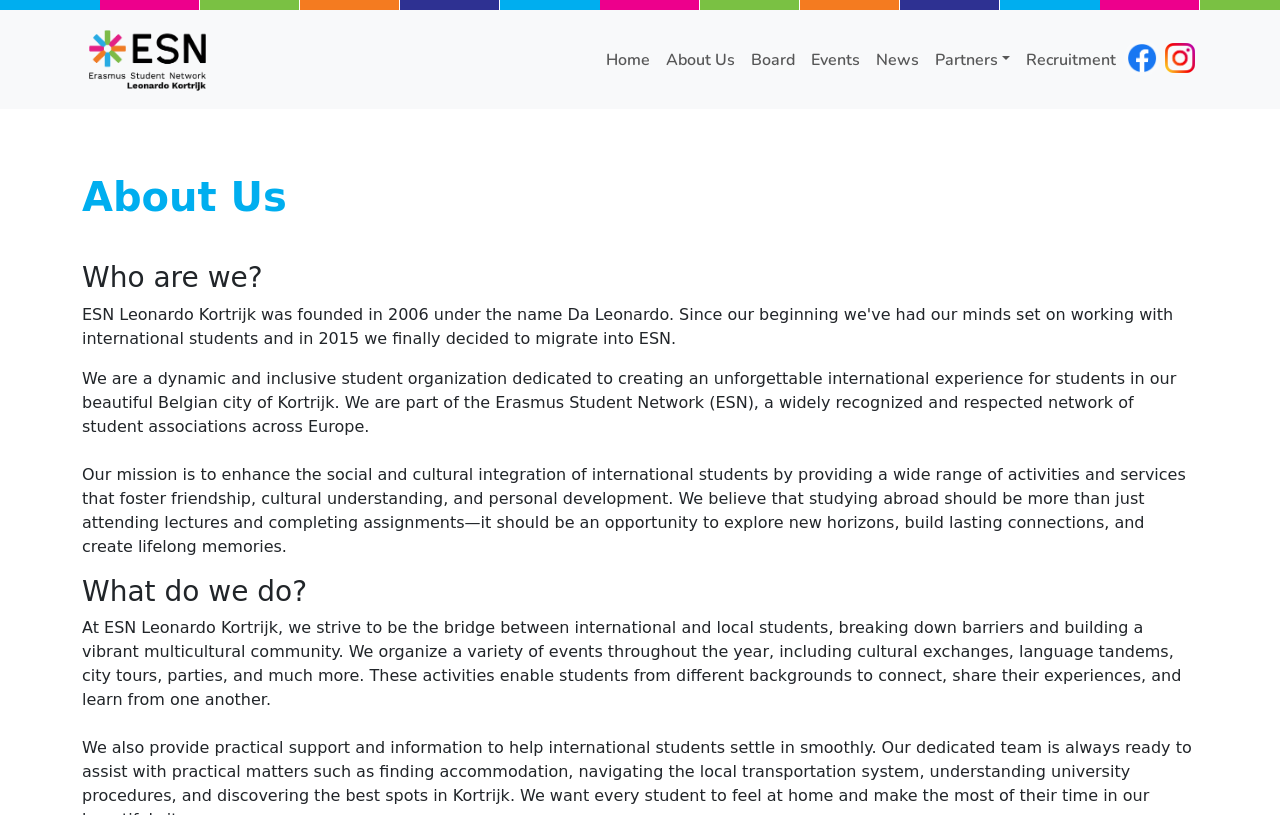Locate the coordinates of the bounding box for the clickable region that fulfills this instruction: "Click on the 'HOME' link".

None